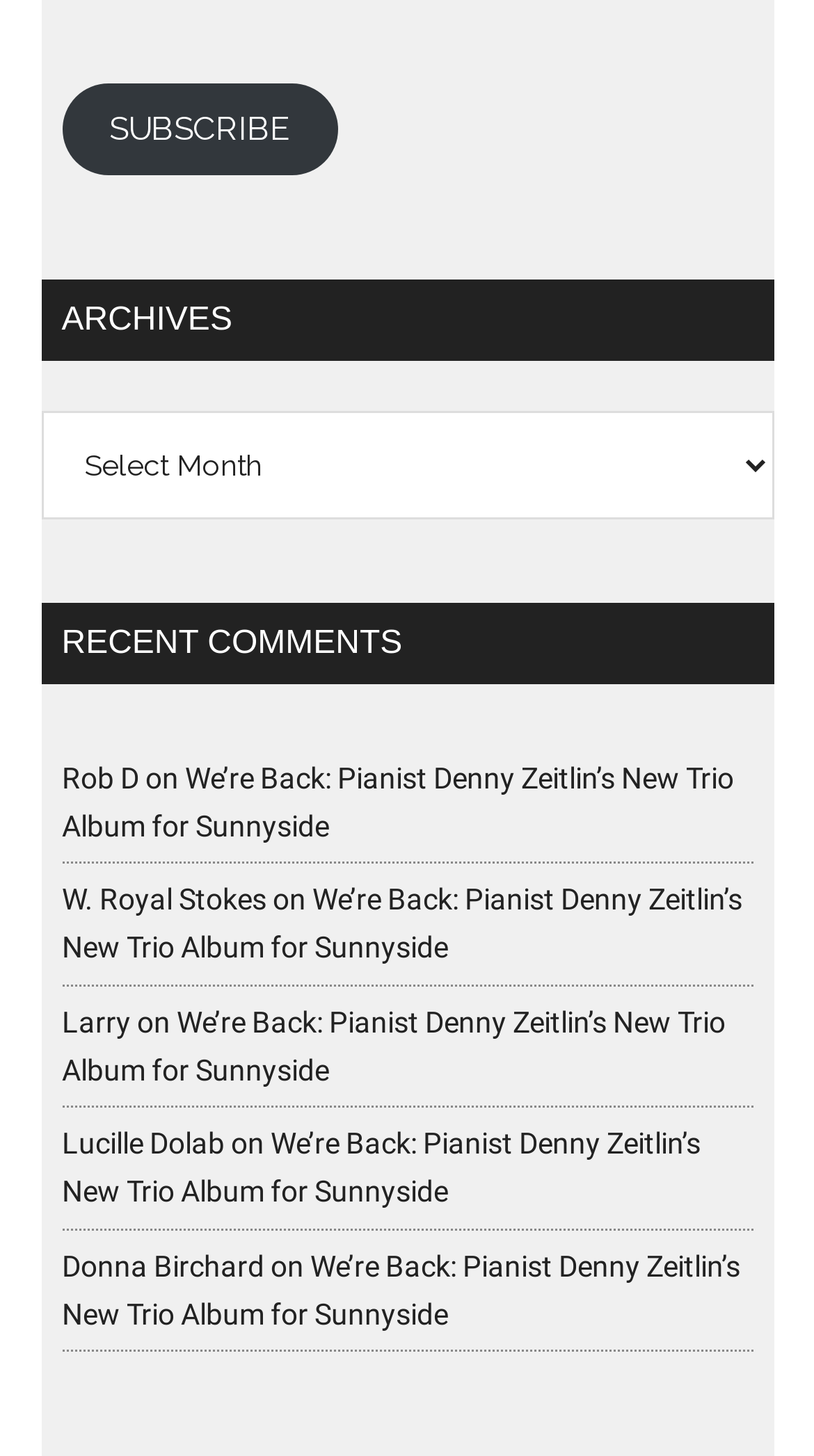Please determine the bounding box coordinates of the element's region to click in order to carry out the following instruction: "Read the article 'We’re Back: Pianist Denny Zeitlin’s New Trio Album for Sunnyside'". The coordinates should be four float numbers between 0 and 1, i.e., [left, top, right, bottom].

[0.076, 0.523, 0.901, 0.578]